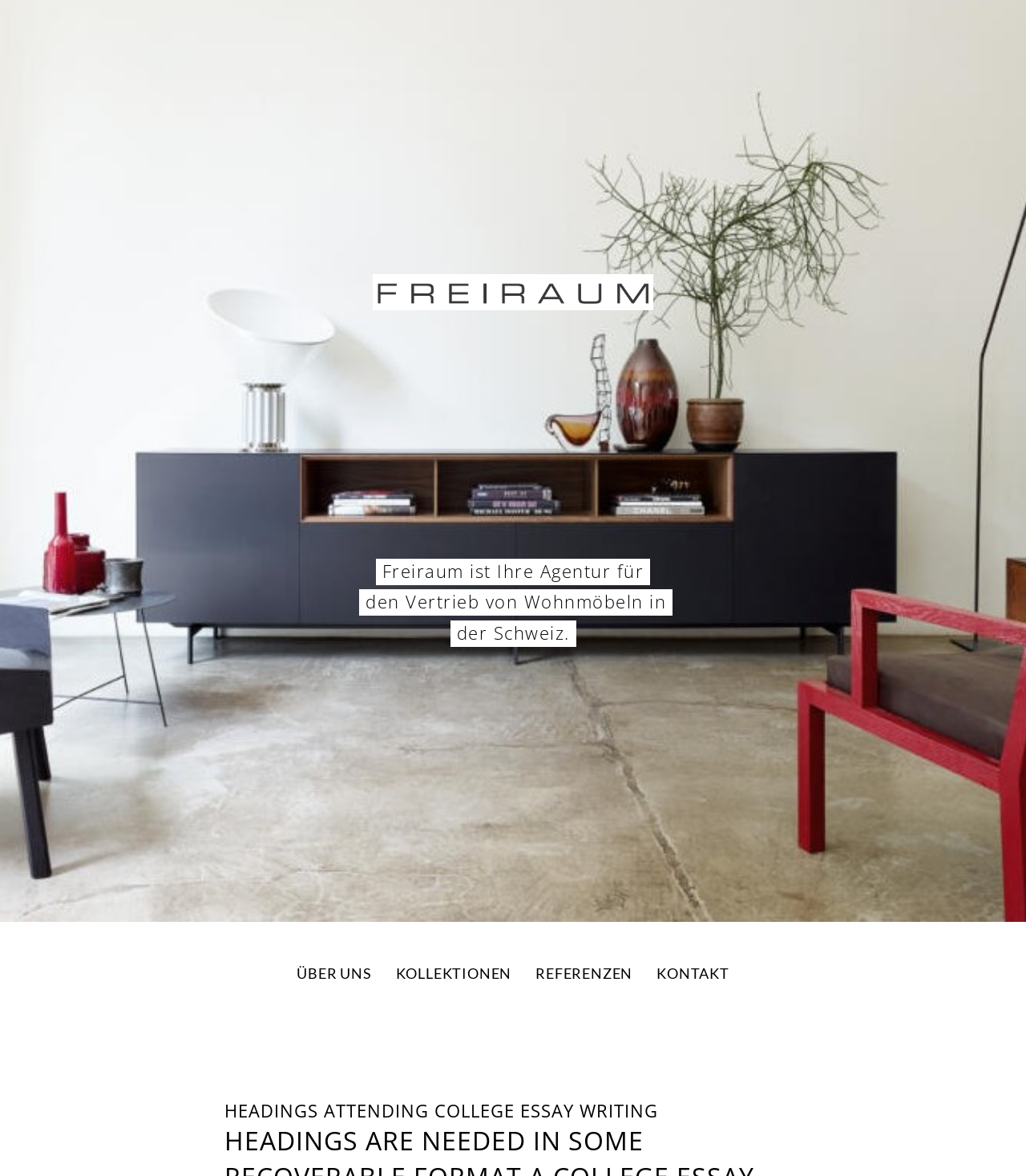Please find the bounding box coordinates in the format (top-left x, top-left y, bottom-right x, bottom-right y) for the given element description. Ensure the coordinates are floating point numbers between 0 and 1. Description: Über uns

[0.289, 0.82, 0.362, 0.835]